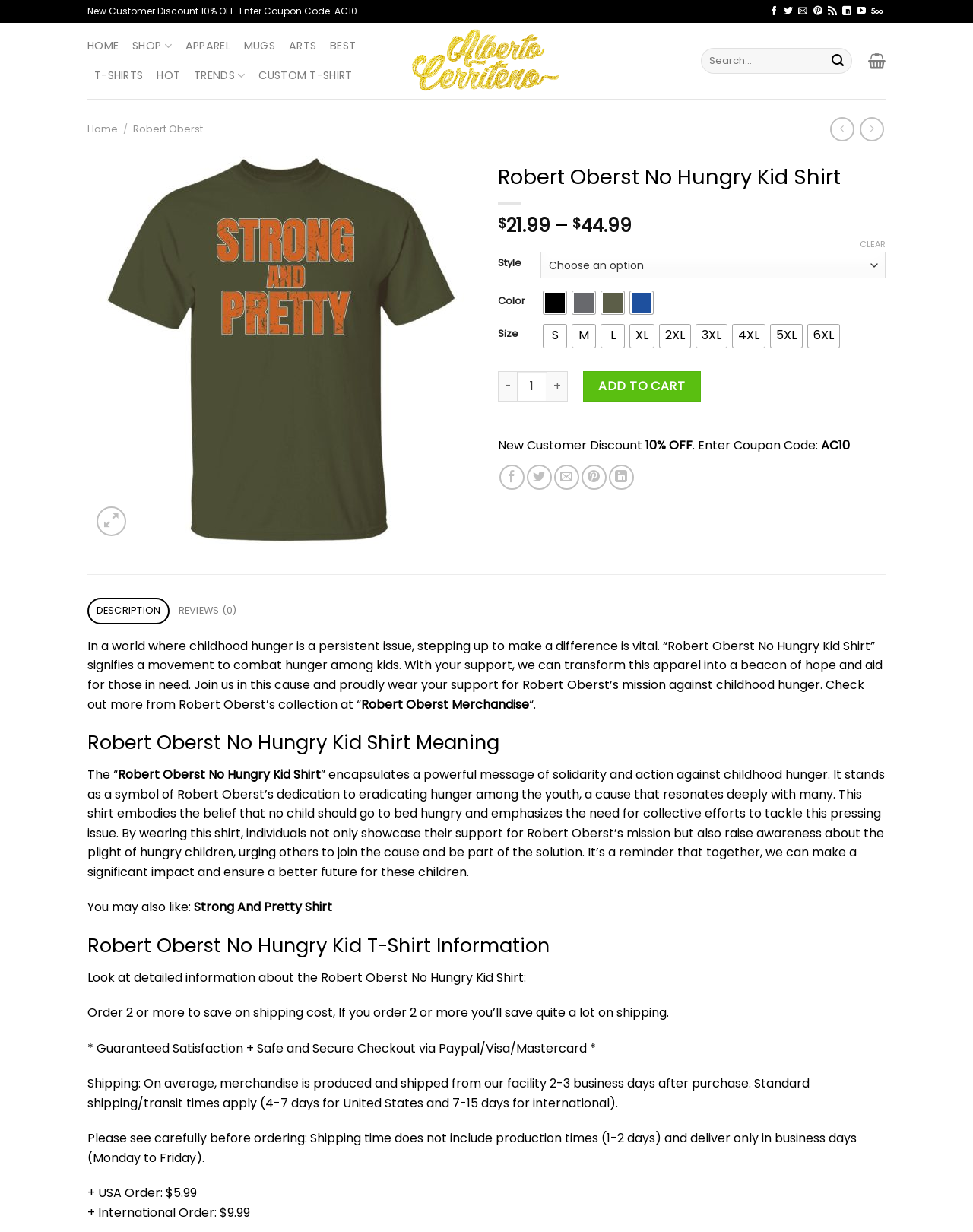Identify and provide the text content of the webpage's primary headline.

Robert Oberst No Hungry Kid Shirt